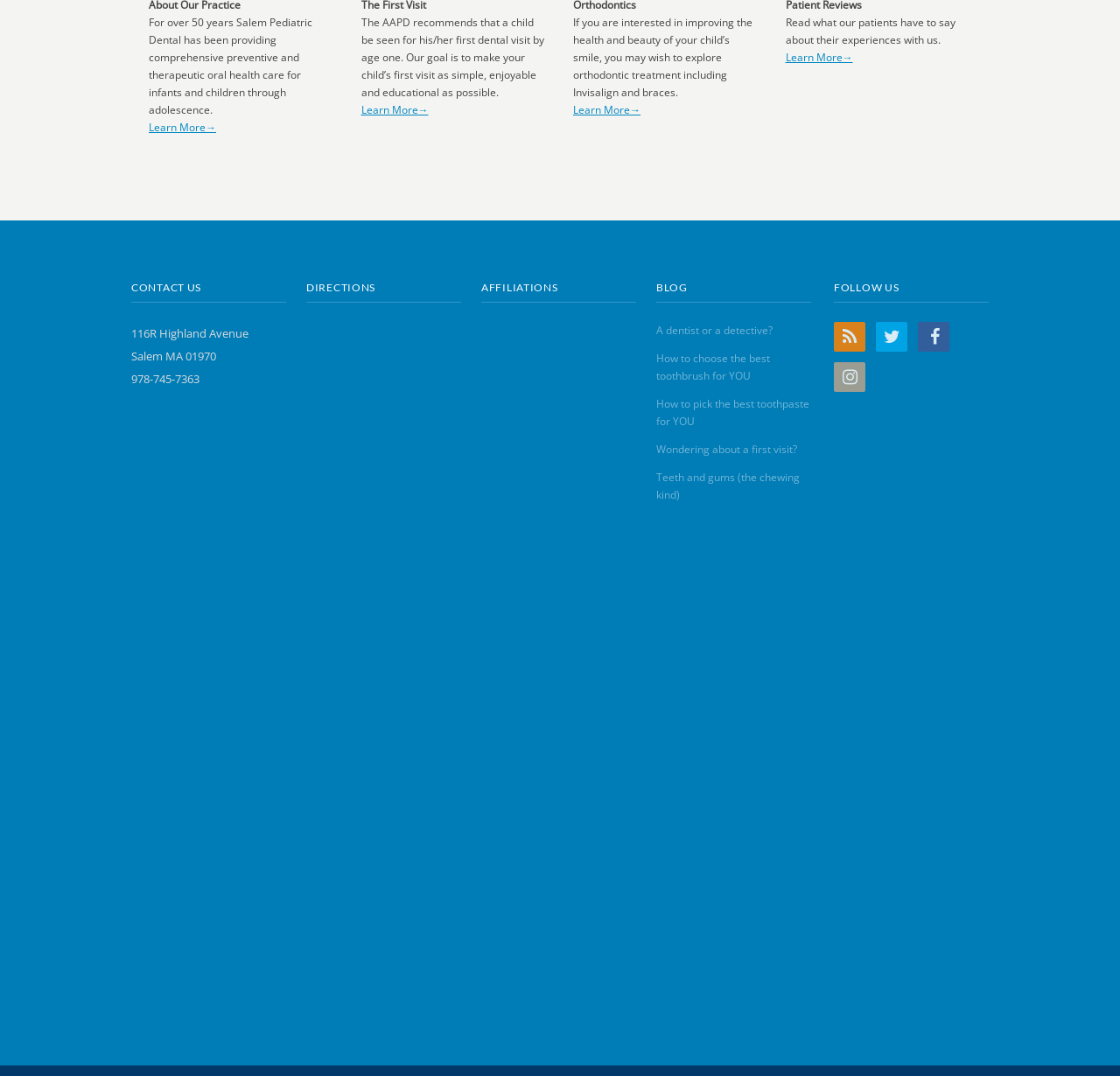Please give a concise answer to this question using a single word or phrase: 
How many links are there under the 'AFFILIATIONS' heading?

5